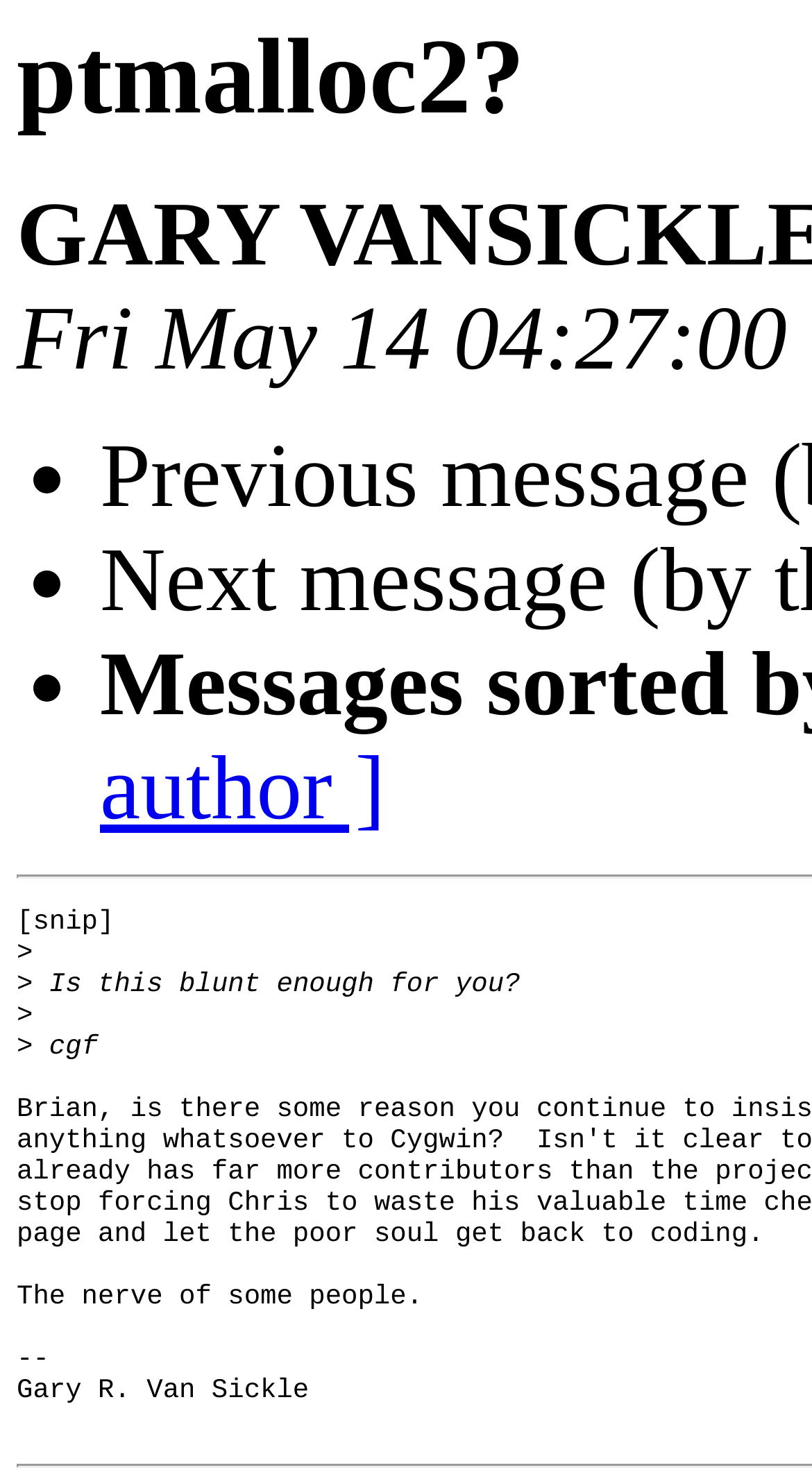How many lines of text are there after the list markers?
Use the information from the image to give a detailed answer to the question.

I counted the number of lines of text after the list markers on the webpage. There are four lines of text, each containing a different piece of text.